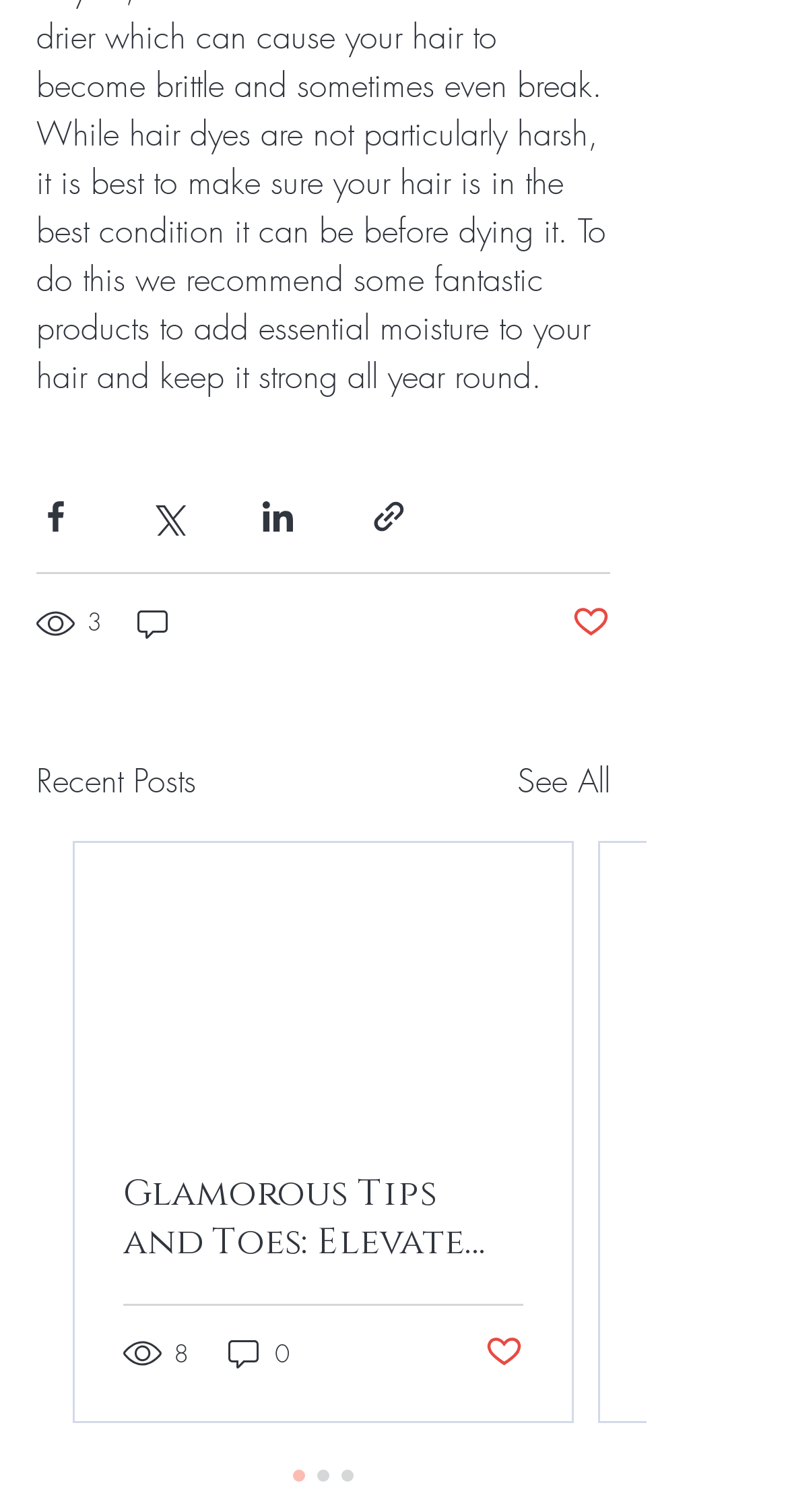Extract the bounding box coordinates for the UI element described as: "aria-label="Open menu"".

None